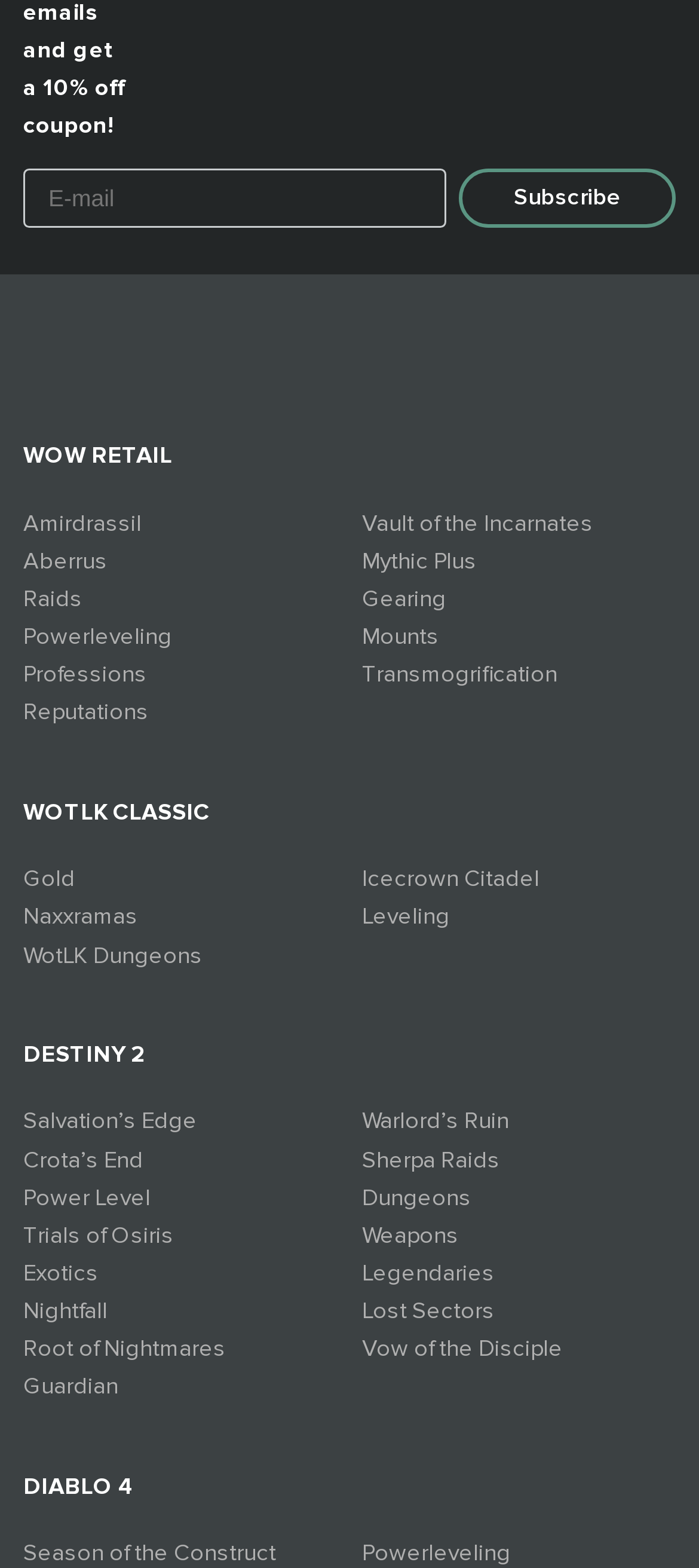Please identify the bounding box coordinates of the element on the webpage that should be clicked to follow this instruction: "Subscribe to the newsletter". The bounding box coordinates should be given as four float numbers between 0 and 1, formatted as [left, top, right, bottom].

[0.656, 0.108, 0.967, 0.145]